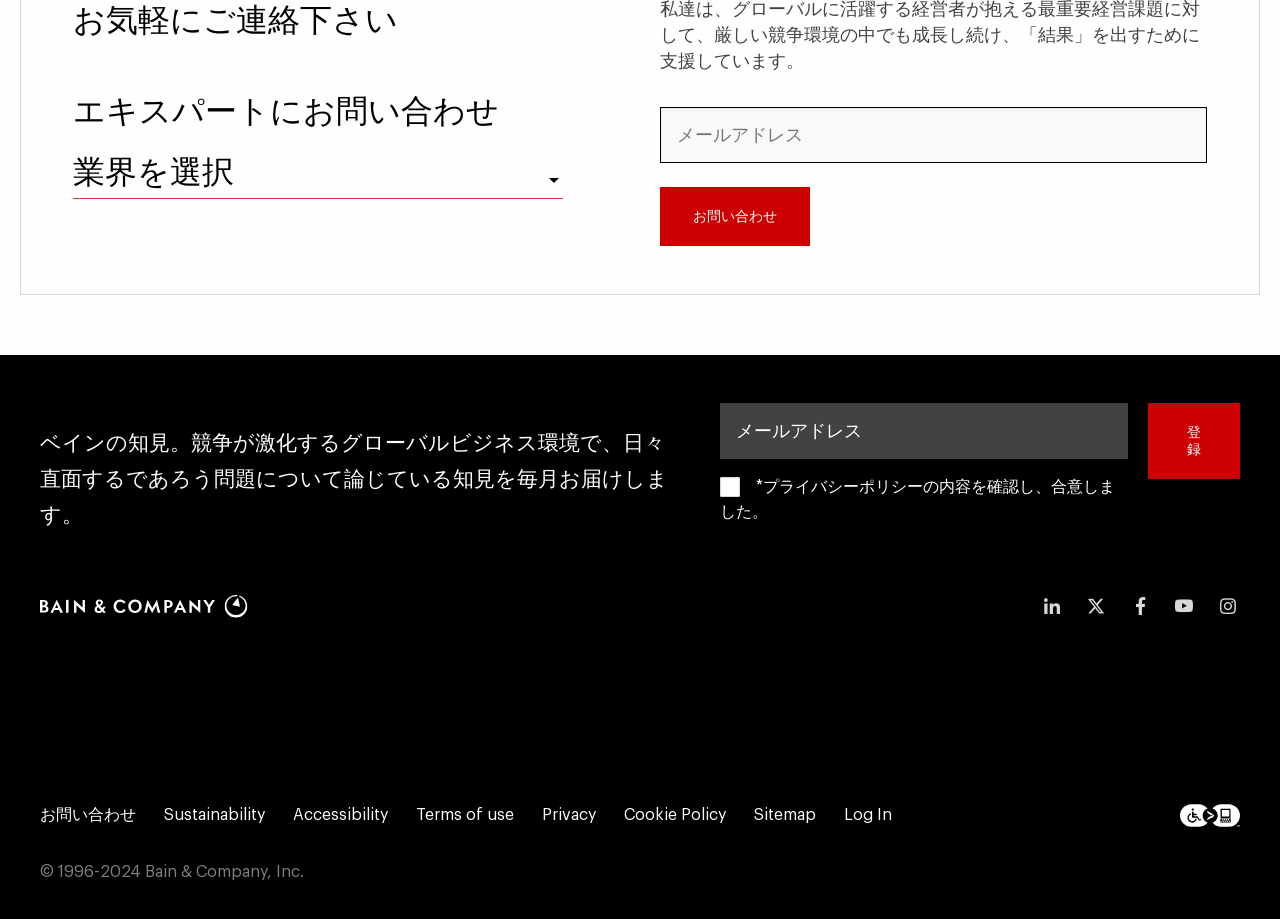Locate the bounding box coordinates of the area where you should click to accomplish the instruction: "Click the 'お問い合わせ' button".

[0.516, 0.204, 0.633, 0.268]